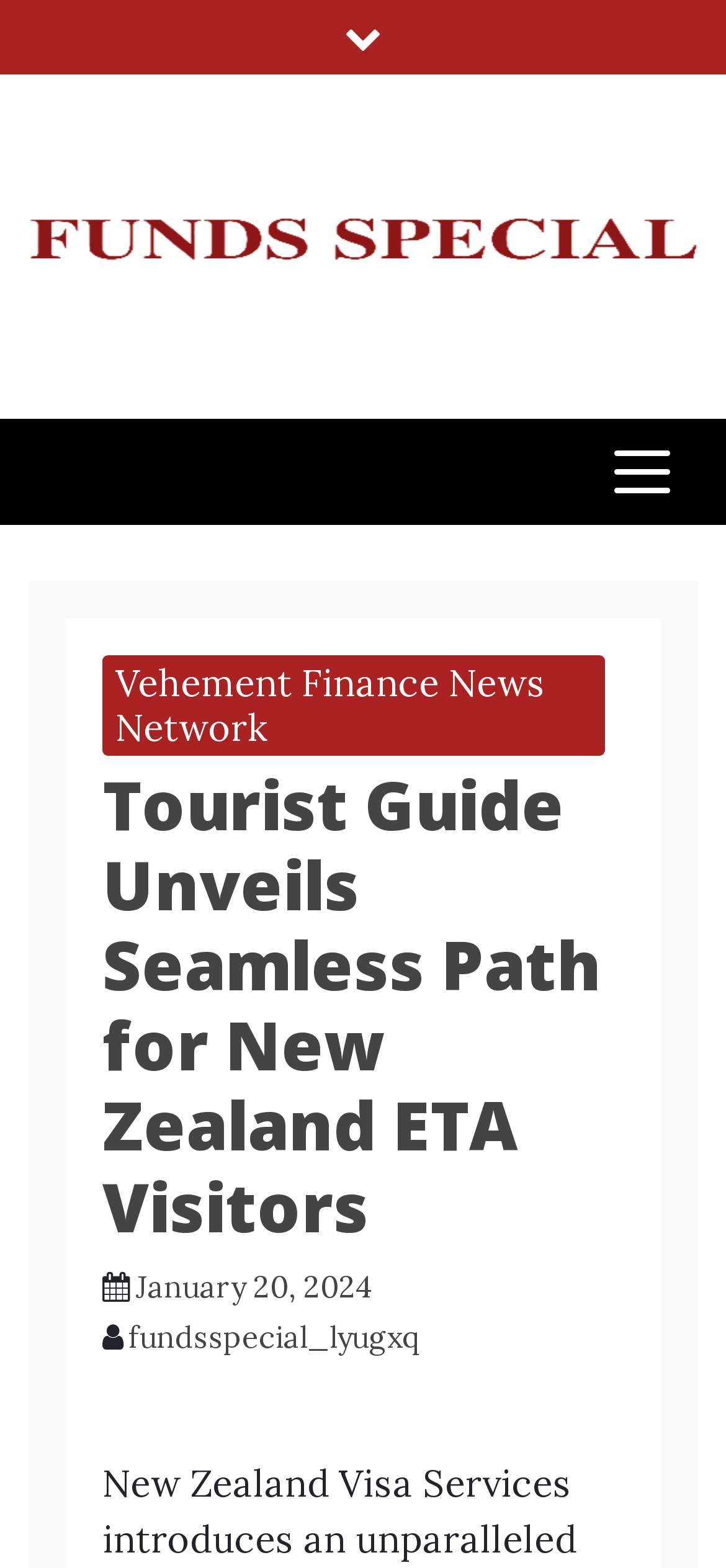Identify the bounding box coordinates for the UI element described as: "Vehement Finance News Network". The coordinates should be provided as four floats between 0 and 1: [left, top, right, bottom].

[0.141, 0.417, 0.833, 0.482]